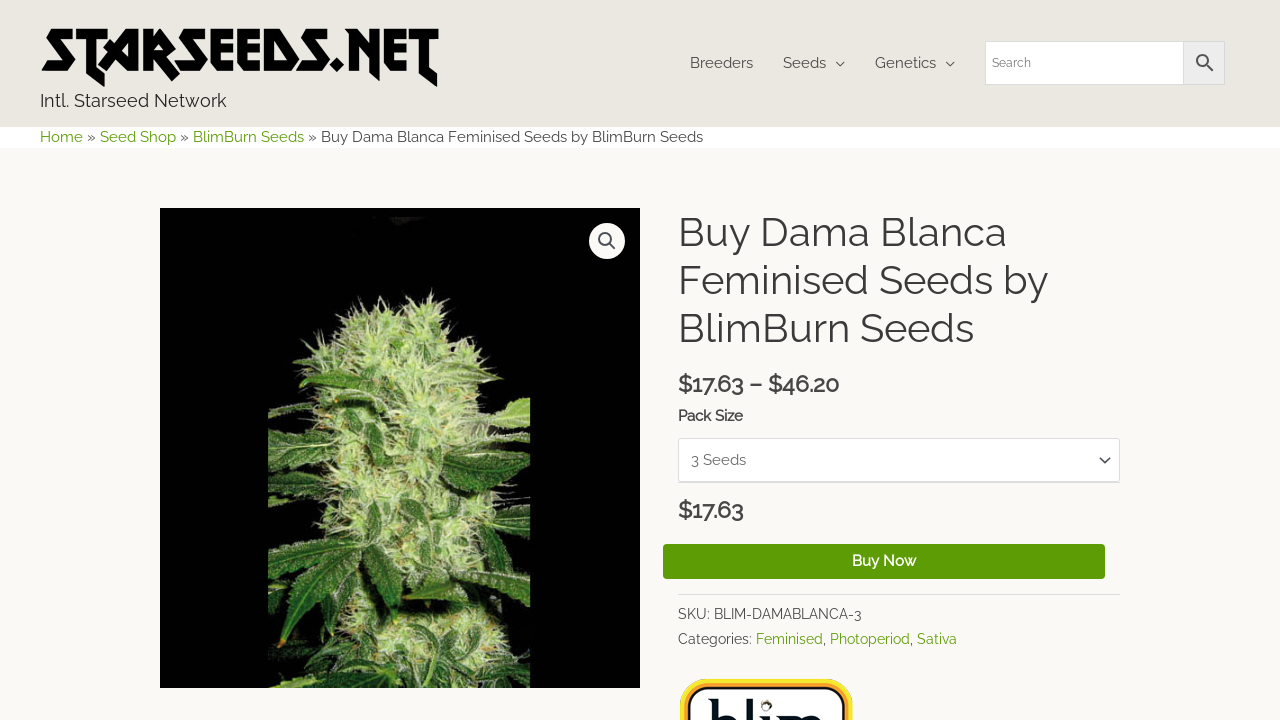Find and specify the bounding box coordinates that correspond to the clickable region for the instruction: "View Intl. Starseed Network".

[0.031, 0.125, 0.177, 0.154]